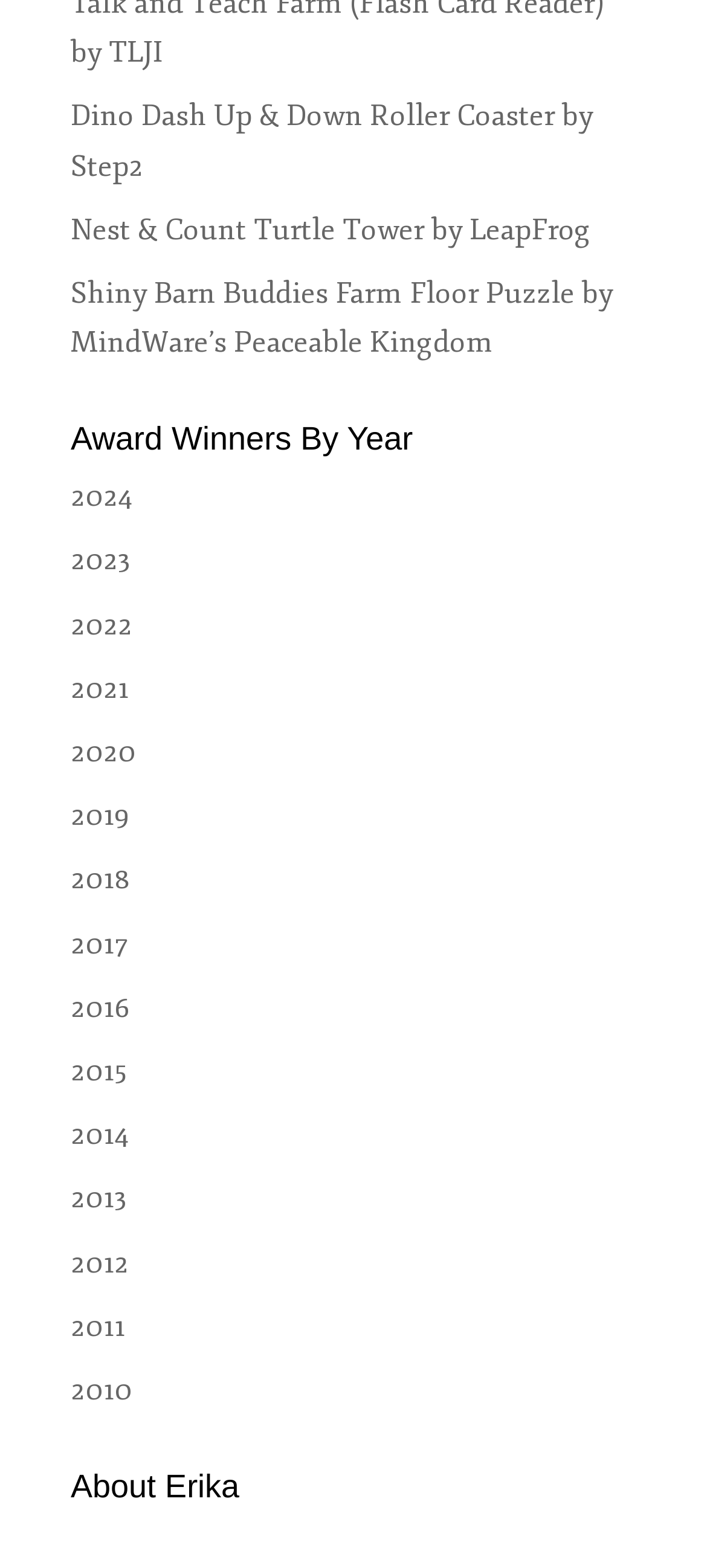Please locate the bounding box coordinates of the element that should be clicked to complete the given instruction: "Explore Dino Dash Up & Down Roller Coaster by Step2".

[0.1, 0.063, 0.838, 0.117]